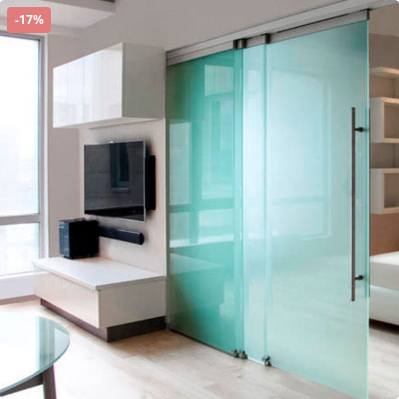Offer a meticulous description of the image.

The image showcases a modern living space featuring sleek Aries Glass Closet Doors (CSD 76) that elegantly separate areas within the room. The doors are made of frosted glass, providing a contemporary aesthetic while allowing natural light to flow through. A stylish brushed metal handle complements the minimalist design, enhancing the overall sophistication of the space. 

In the background, a wall-mounted television is visible, along with a minimalist white media console, suggesting a clean and organized atmosphere. Large windows allow ample daylight to illuminate the room, highlighting the warm tones of the wooden floor. A small, round glass table in the foreground adds to the modern decor. The image also includes a banner indicating a 17% discount, suggesting that this product is currently on sale. Overall, this setup reflects a blend of functionality and elegance, ideal for modern interior design enthusiasts.